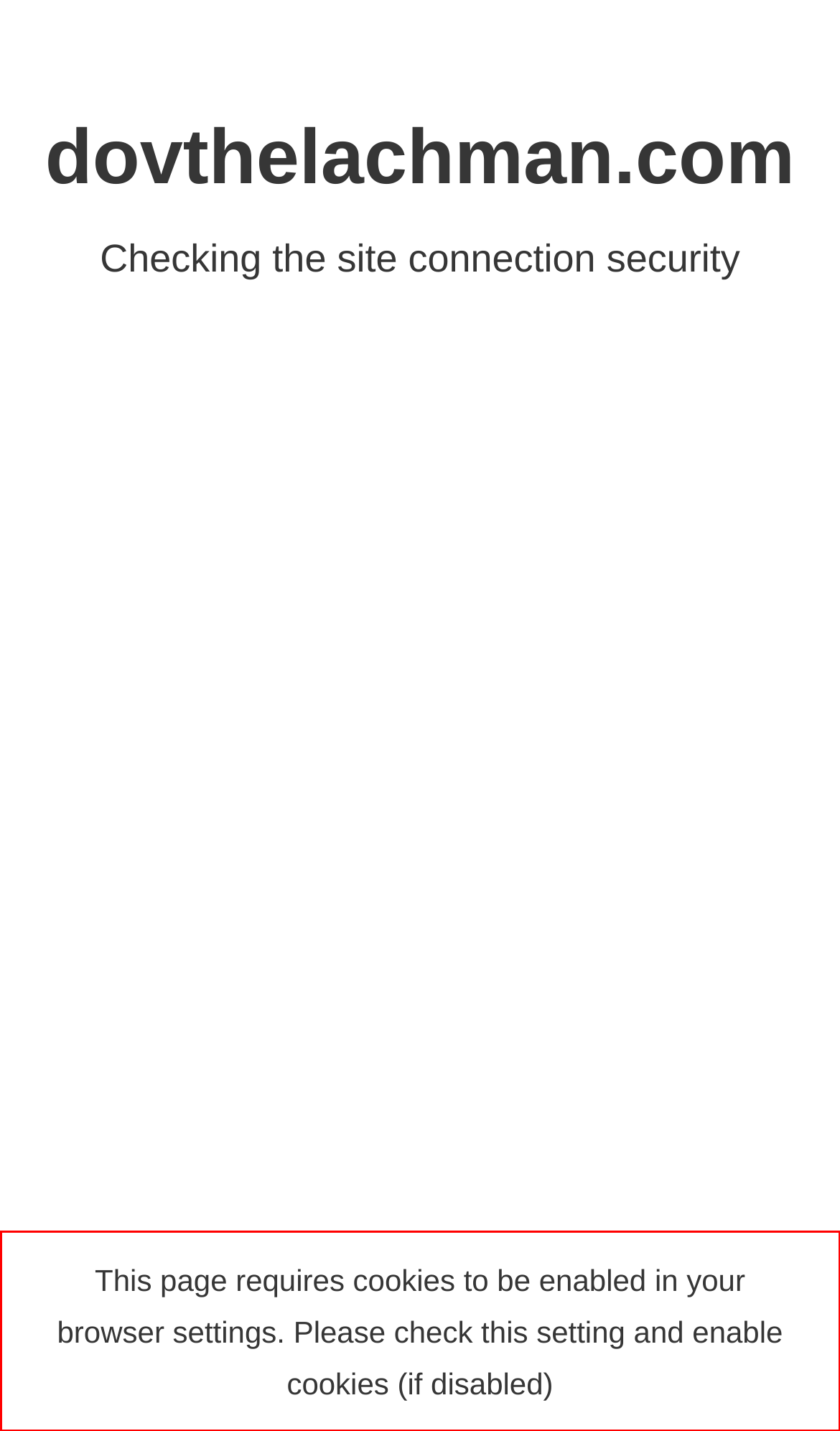Examine the webpage screenshot, find the red bounding box, and extract the text content within this marked area.

This page requires cookies to be enabled in your browser settings. Please check this setting and enable cookies (if disabled)